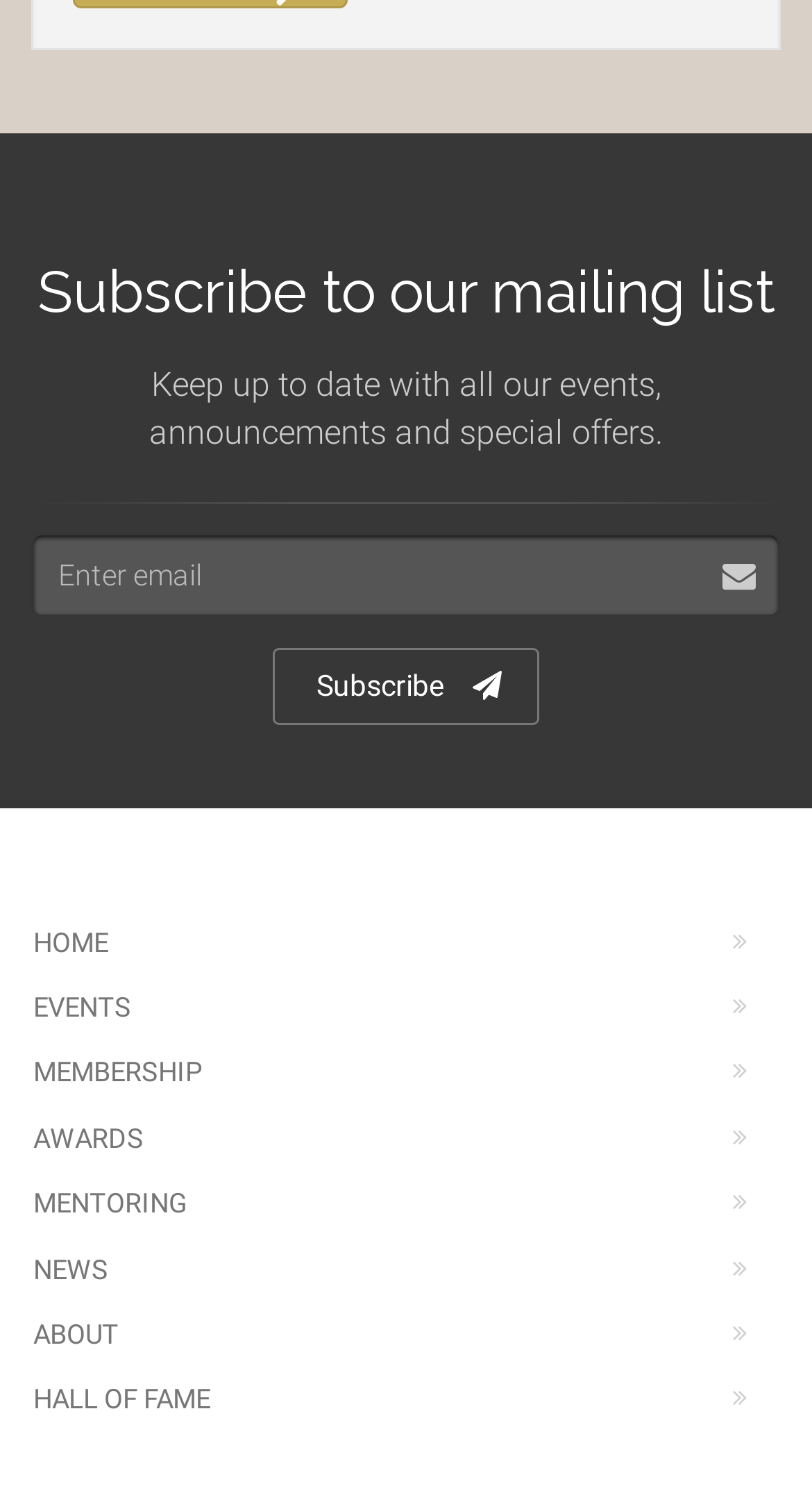Provide the bounding box for the UI element matching this description: "Hall of Fame".

[0.038, 0.917, 0.962, 0.958]